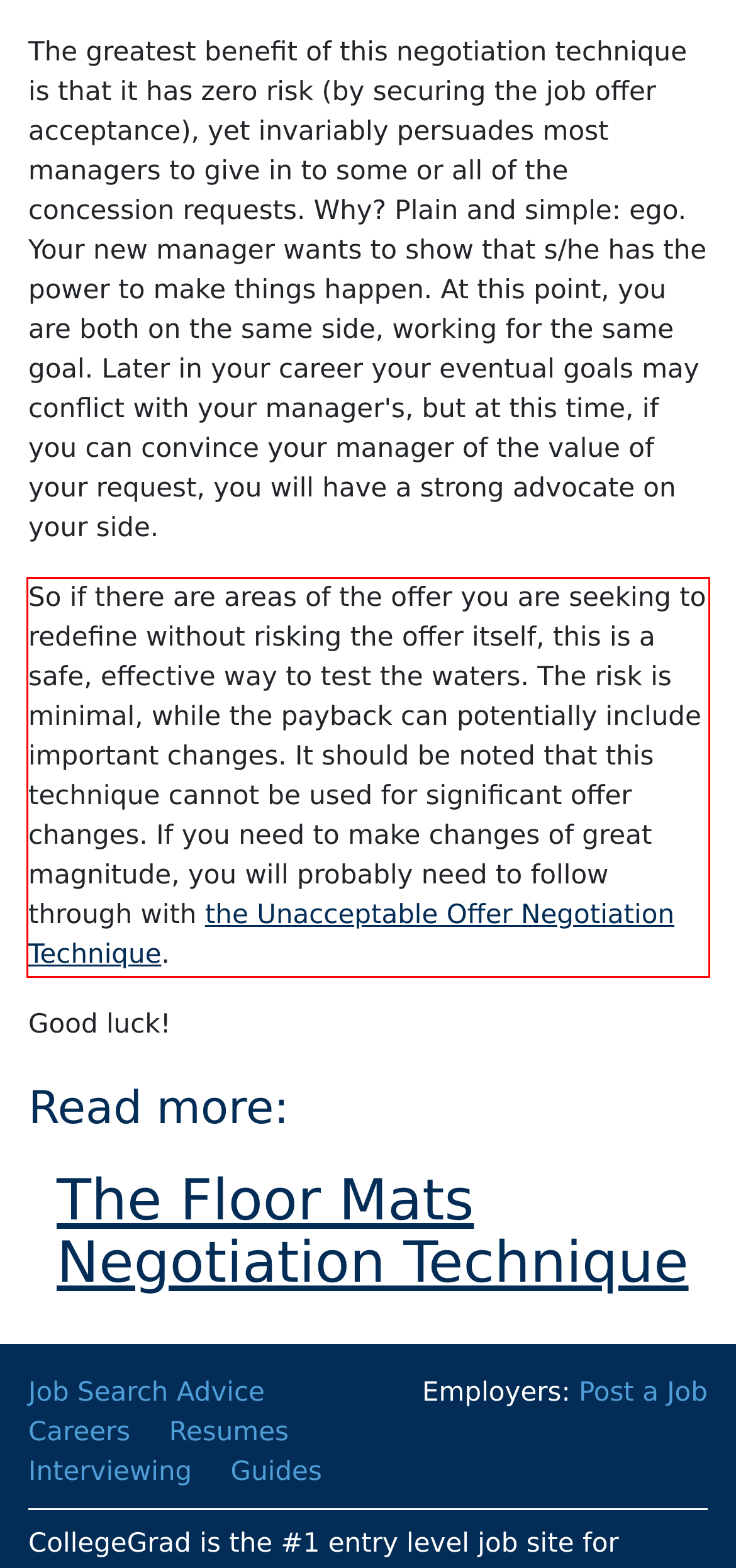Analyze the screenshot of the webpage that features a red bounding box and recognize the text content enclosed within this red bounding box.

So if there are areas of the offer you are seeking to redefine without risking the offer itself, this is a safe, effective way to test the waters. The risk is minimal, while the payback can potentially include important changes. It should be noted that this technique cannot be used for significant offer changes. If you need to make changes of great magnitude, you will probably need to follow through with the Unacceptable Offer Negotiation Technique.